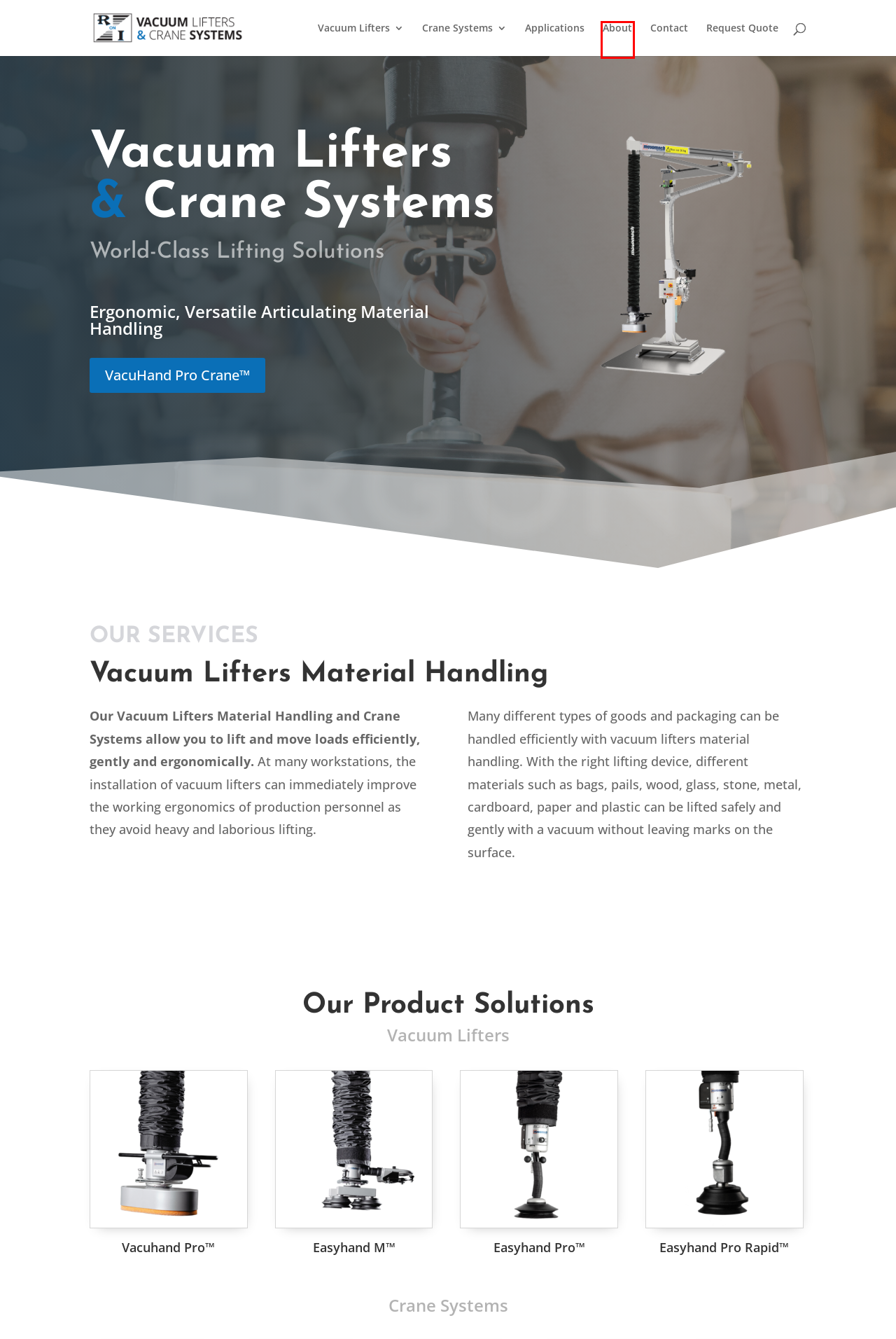You’re provided with a screenshot of a webpage that has a red bounding box around an element. Choose the best matching webpage description for the new page after clicking the element in the red box. The options are:
A. Easyhand M™ - RonI - Vacuum Lifters & Crane Systems
B. Vacuhand Pro Crane™ - RonI - Vacuum Lifters & Crane Systems
C. Contact Us - RonI - Vacuum Lifters & Crane Systems
D. Vacuhand Pro™ - RonI - Vacuum Lifters & Crane Systems
E. Request a Quote - RonI - Vacuum Lifters & Crane Systems
F. Easyhand Pro Rapid™ - RonI - Vacuum Lifters & Crane Systems
G. Applications - RonI - Vacuum Lifters & Crane Systems
H. Vacuum Lifters and Crane Systems from RonI

H